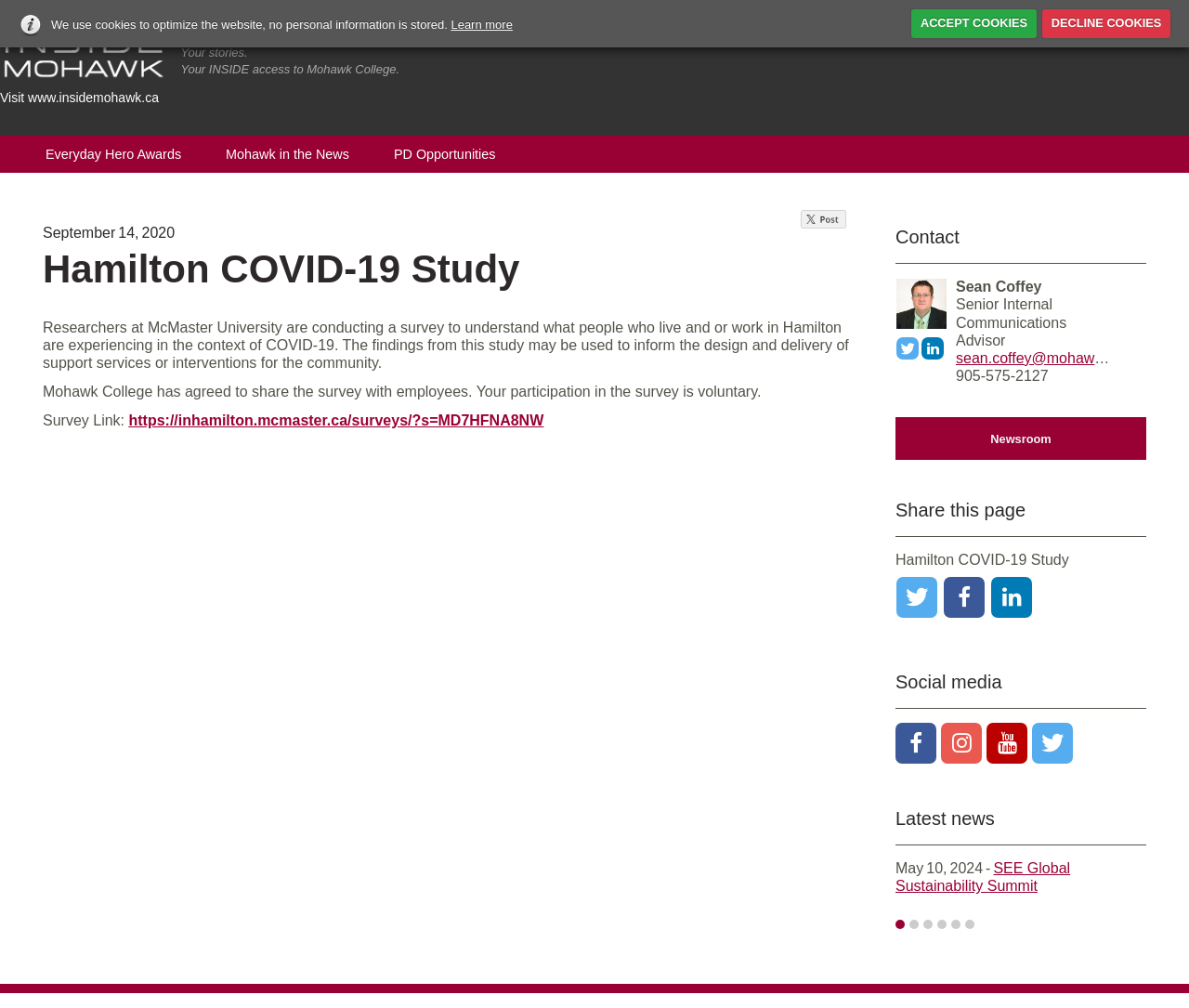What is the purpose of the survey mentioned on the webpage?
Please answer the question with as much detail and depth as you can.

I found the answer by reading the text in the main article section, which explains that the survey is being conducted to understand what people who live and or work in Hamilton are experiencing in the context of COVID-19.